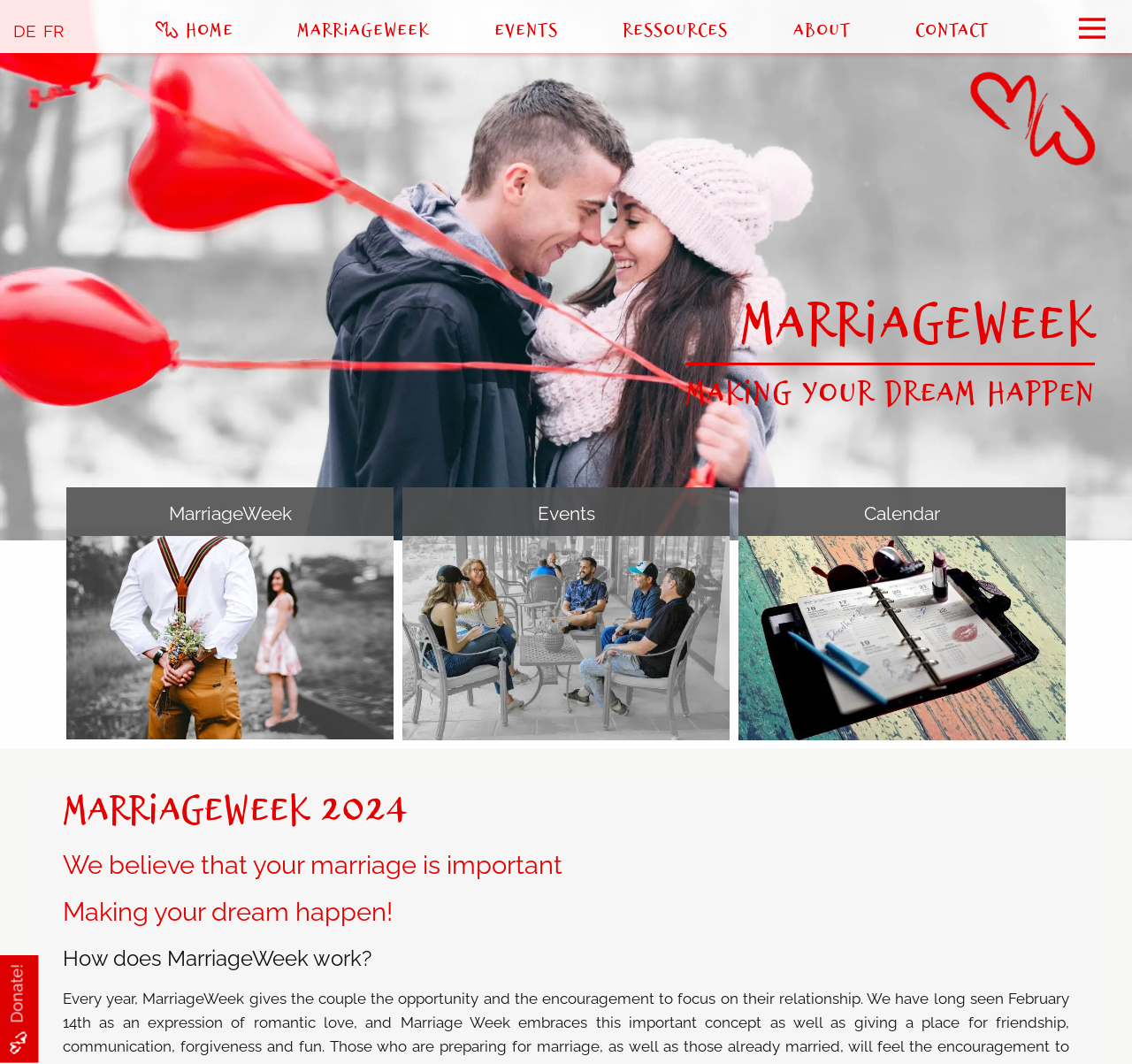Respond to the question below with a concise word or phrase:
How many headings are there below the main heading?

4